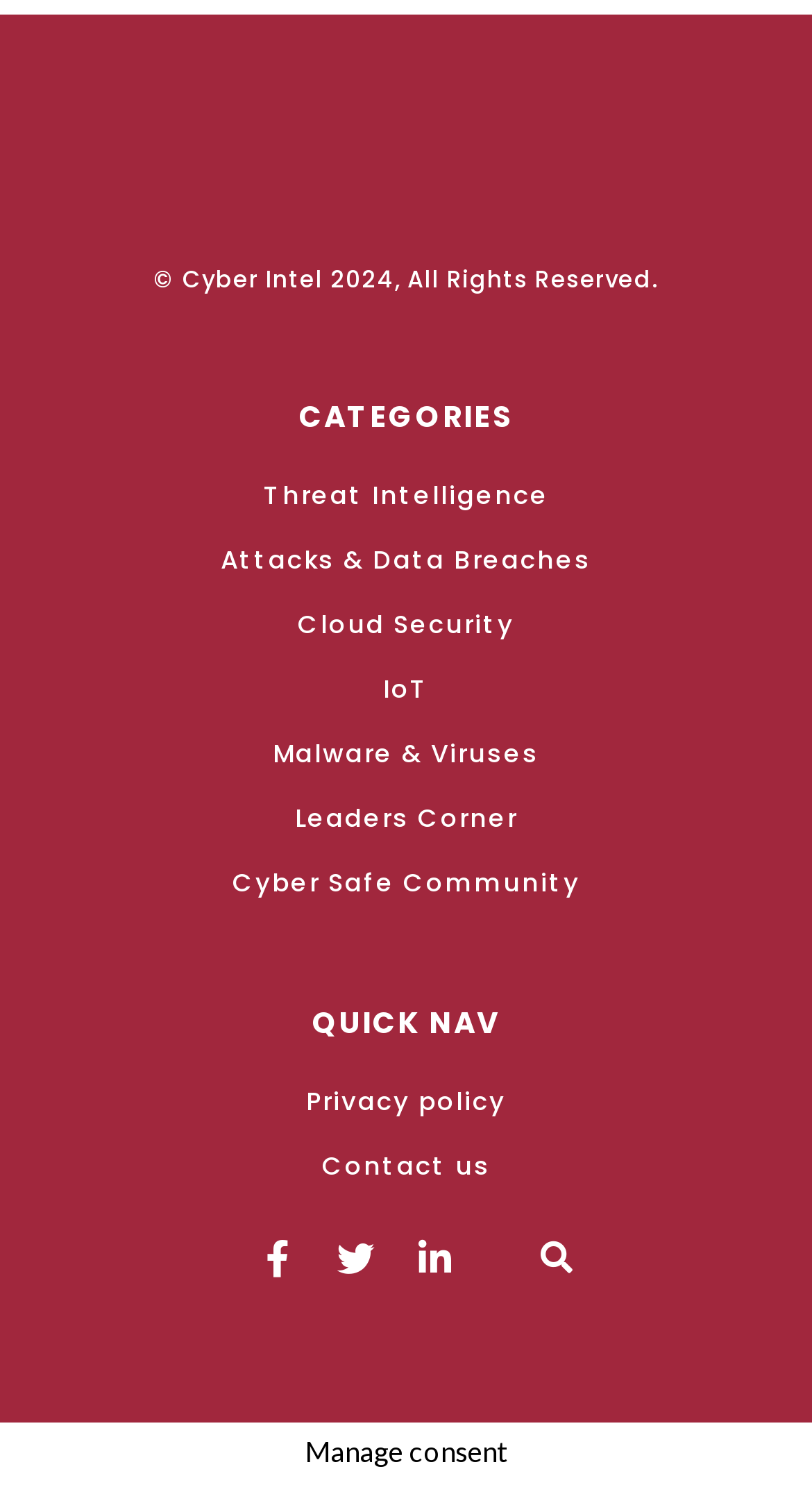Locate the coordinates of the bounding box for the clickable region that fulfills this instruction: "Visit the Privacy policy page".

[0.026, 0.727, 0.974, 0.755]